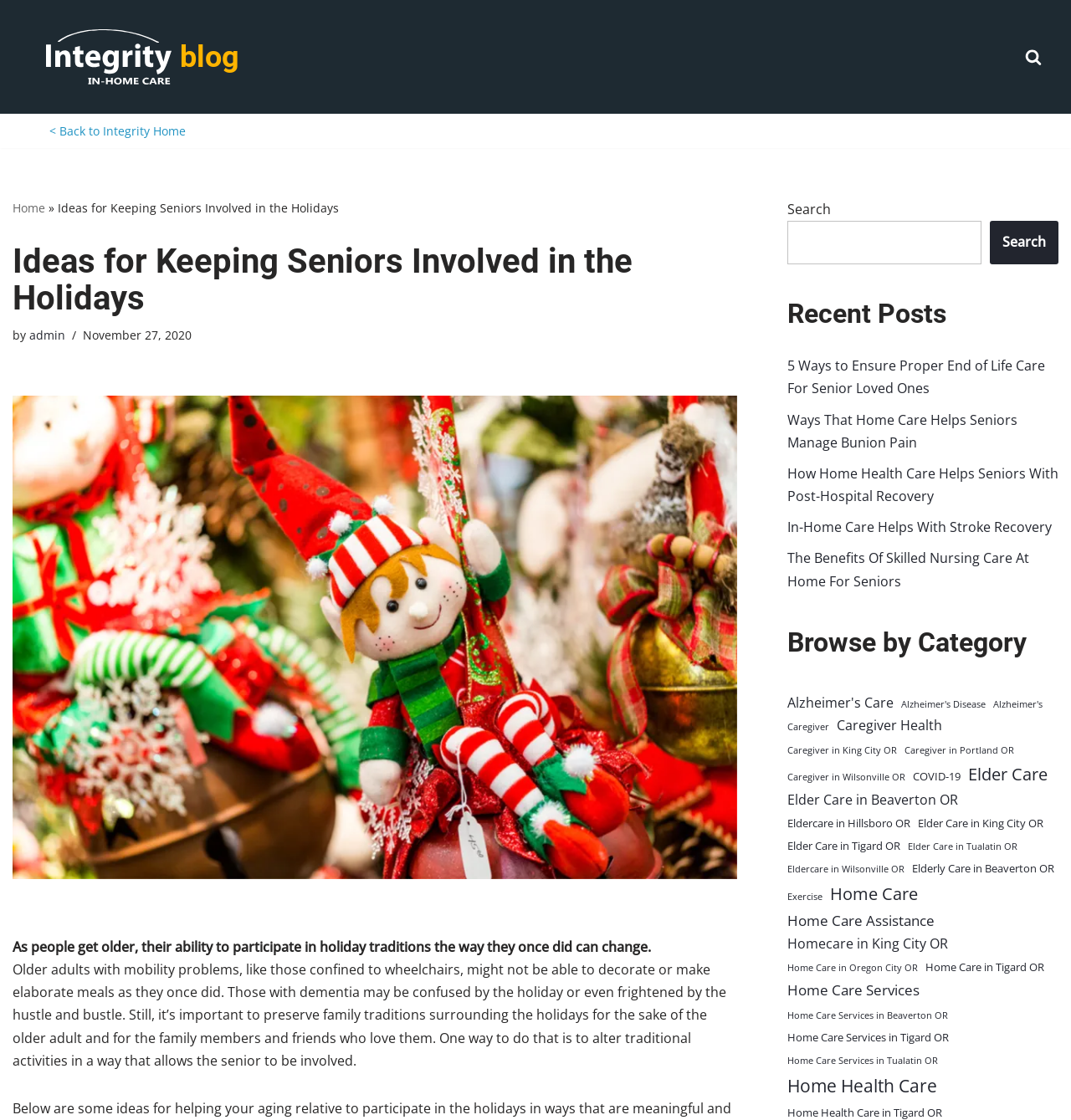Produce a meticulous description of the webpage.

This webpage is about a blog post titled "Ideas for Keeping Seniors Involved in the Holidays" from Integrity In Home Care. At the top, there is a navigation menu with links to "Home", "Blog", and "Search". Below the navigation menu, there is a heading "Ideas for Keeping Seniors Involved in the Holidays" followed by a brief description of the post. 

To the right of the heading, there is an image related to the post. The main content of the post is divided into paragraphs, discussing how older adults may struggle to participate in holiday traditions due to mobility problems or dementia, and the importance of preserving family traditions for the sake of the older adult and their loved ones.

On the right side of the page, there is a search bar and a section titled "Recent Posts" with links to five other blog posts. Below that, there is a section titled "Browse by Category" with links to various categories such as "Alzheimer's Care", "Caregiver", "Elder Care", and "Home Care Services". Each category has multiple sub-links to specific topics.

Overall, the webpage is focused on providing information and resources related to home care services, particularly for seniors, and offers a range of blog posts and categories to explore.